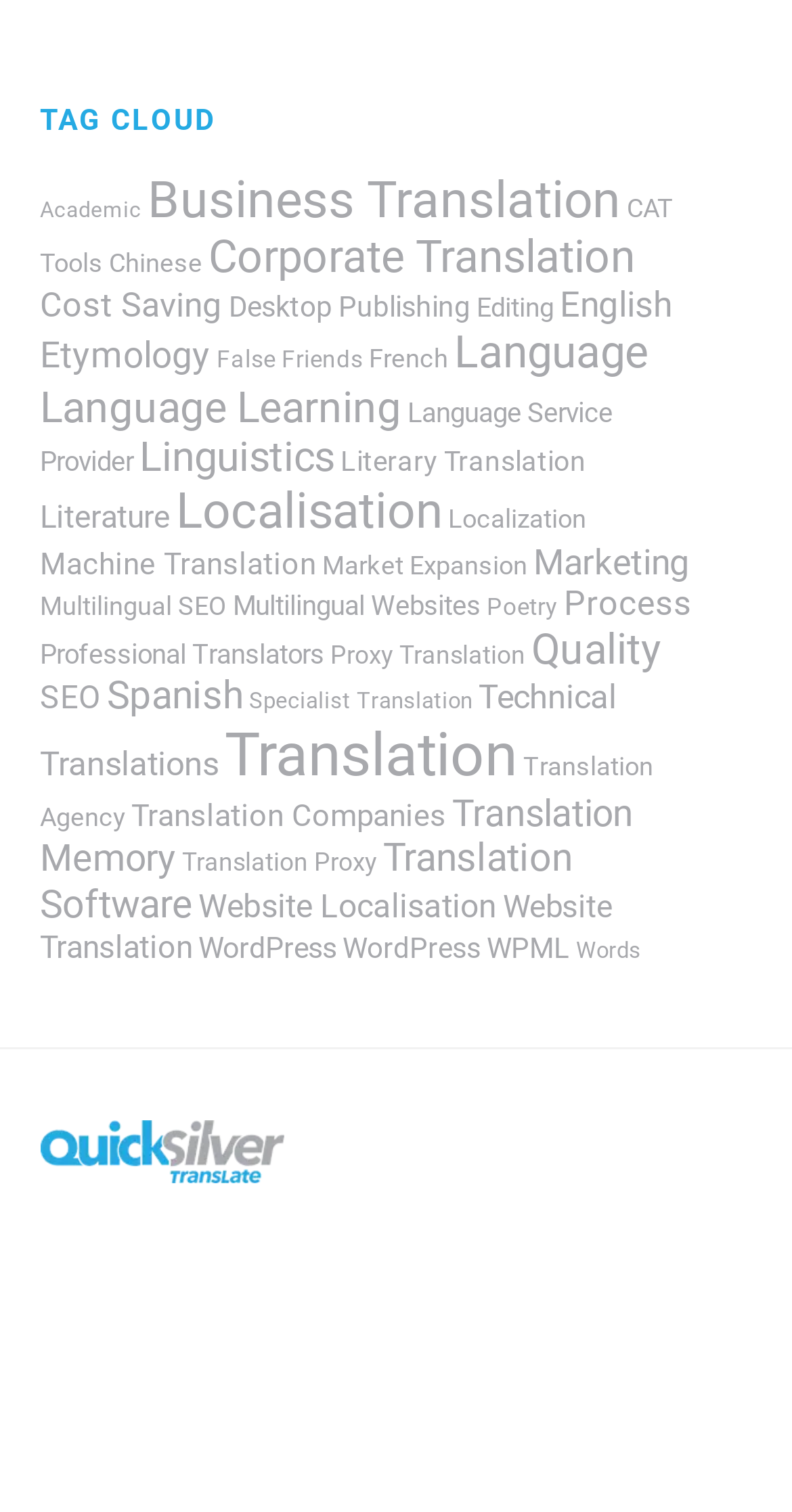Based on the image, please elaborate on the answer to the following question:
How many items are in the 'Business Translation' category?

The number of items in the 'Business Translation' category is 138, which is indicated by the link element with the text 'Business Translation (138 items)' on the webpage.